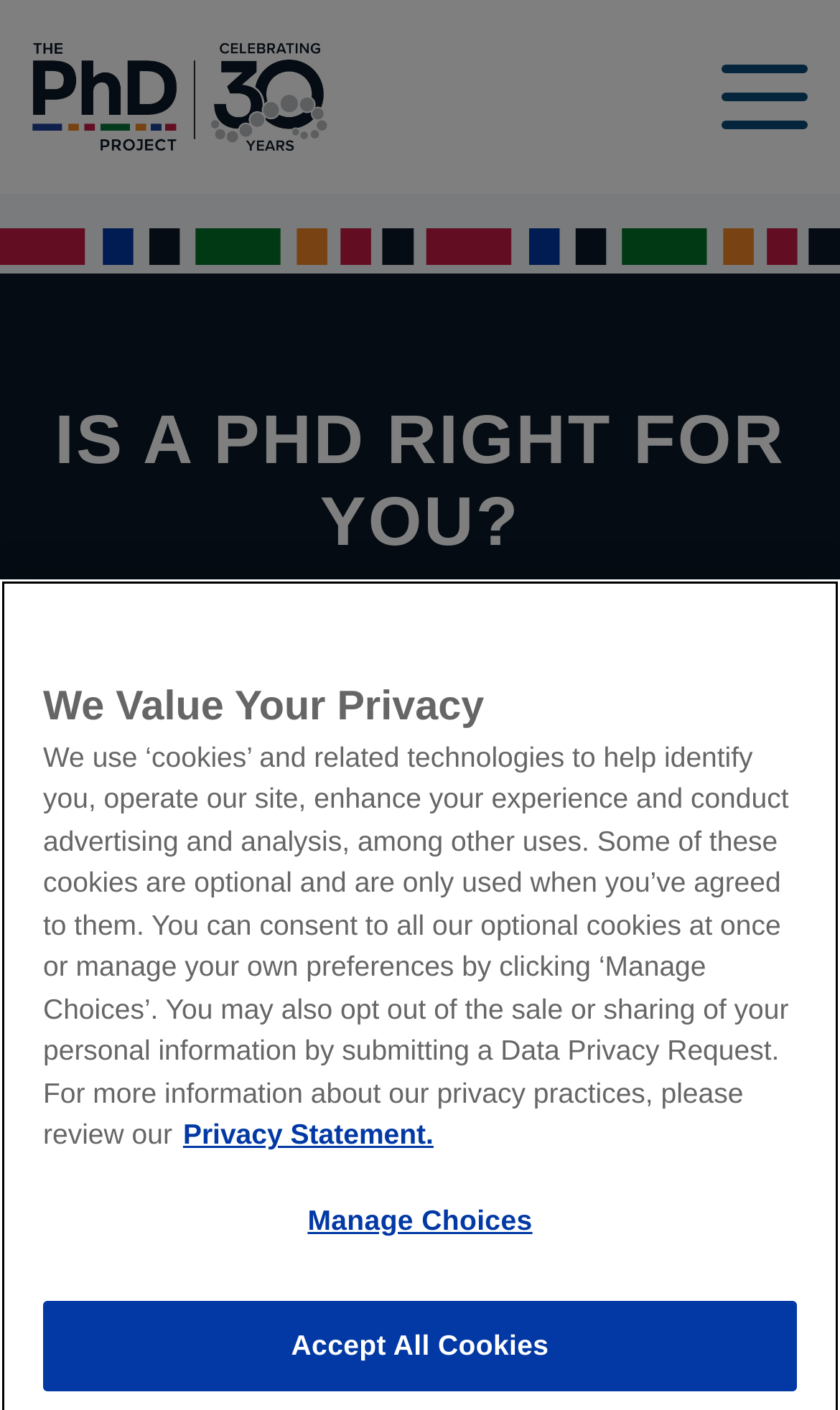Summarize the webpage with a detailed and informative caption.

The webpage is about determining whether pursuing a PhD is the right decision for an individual. At the top left corner, there is a link to "The PhD Project" accompanied by an image with the same name. Below this, a prominent heading "IS A PHD RIGHT FOR YOU?" spans the entire width of the page.

Further down, there is a heading "If you share the vision, you can change the future" positioned near the top right corner. Below this, there are two bullet points with accompanying text. The first bullet point asks if the user wants to mentor the next generation of business leaders, and the second bullet point inquires about preparing students from all backgrounds to enter the business world.

On the left side of the page, there is a section dedicated to privacy, starting with a heading "We Value Your Privacy". Below this, a paragraph of text explains the use of cookies and related technologies on the website, along with options for managing preferences and opting out of data sharing. There is also a link to "More information about your privacy" which leads to a "Privacy Statement". Two buttons, "Manage Choices" and "Accept All Cookies", are positioned below this section.

Overall, the webpage appears to be an informational resource for individuals considering a PhD, with a focus on the potential benefits and a section dedicated to privacy policies.